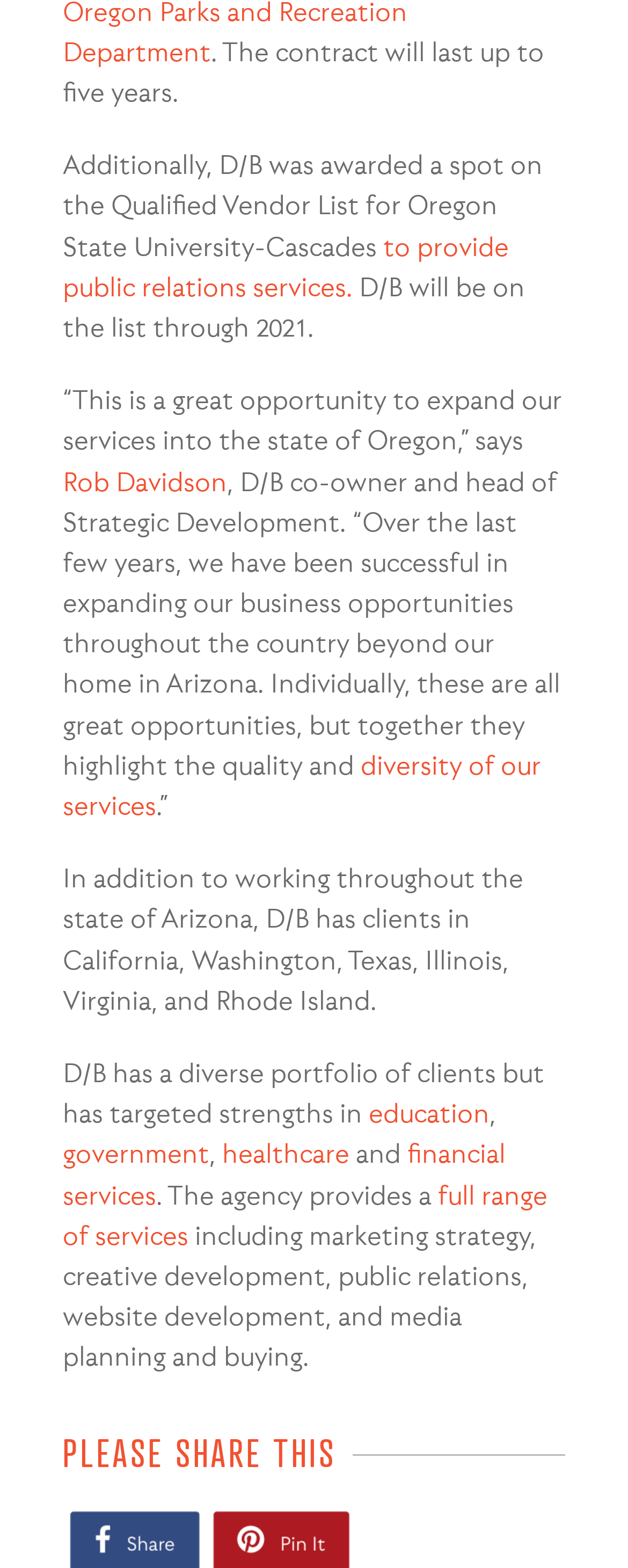Determine the bounding box coordinates of the region to click in order to accomplish the following instruction: "Add Blue Meanie Magic Mushrooms to wishlist". Provide the coordinates as four float numbers between 0 and 1, specifically [left, top, right, bottom].

None